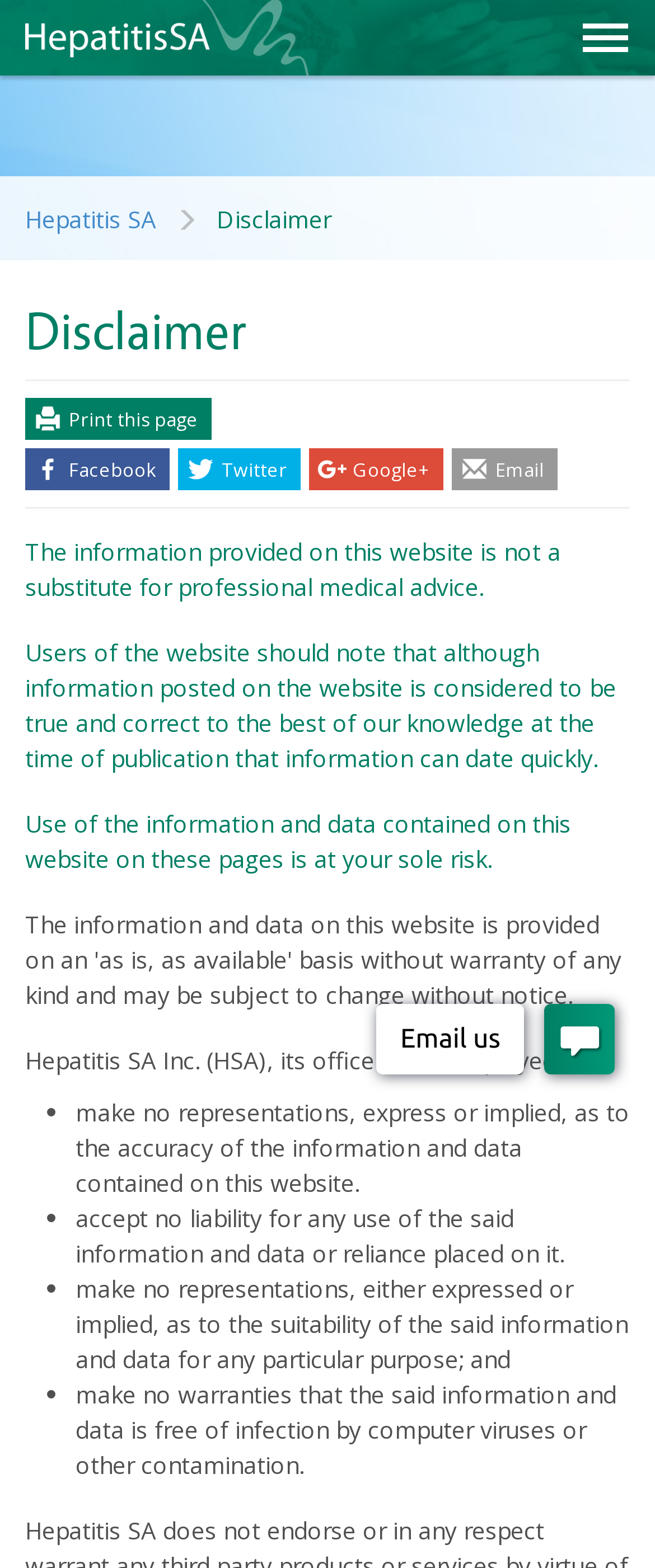Give a one-word or short phrase answer to the question: 
What is the name of the organization?

Hepatitis SA